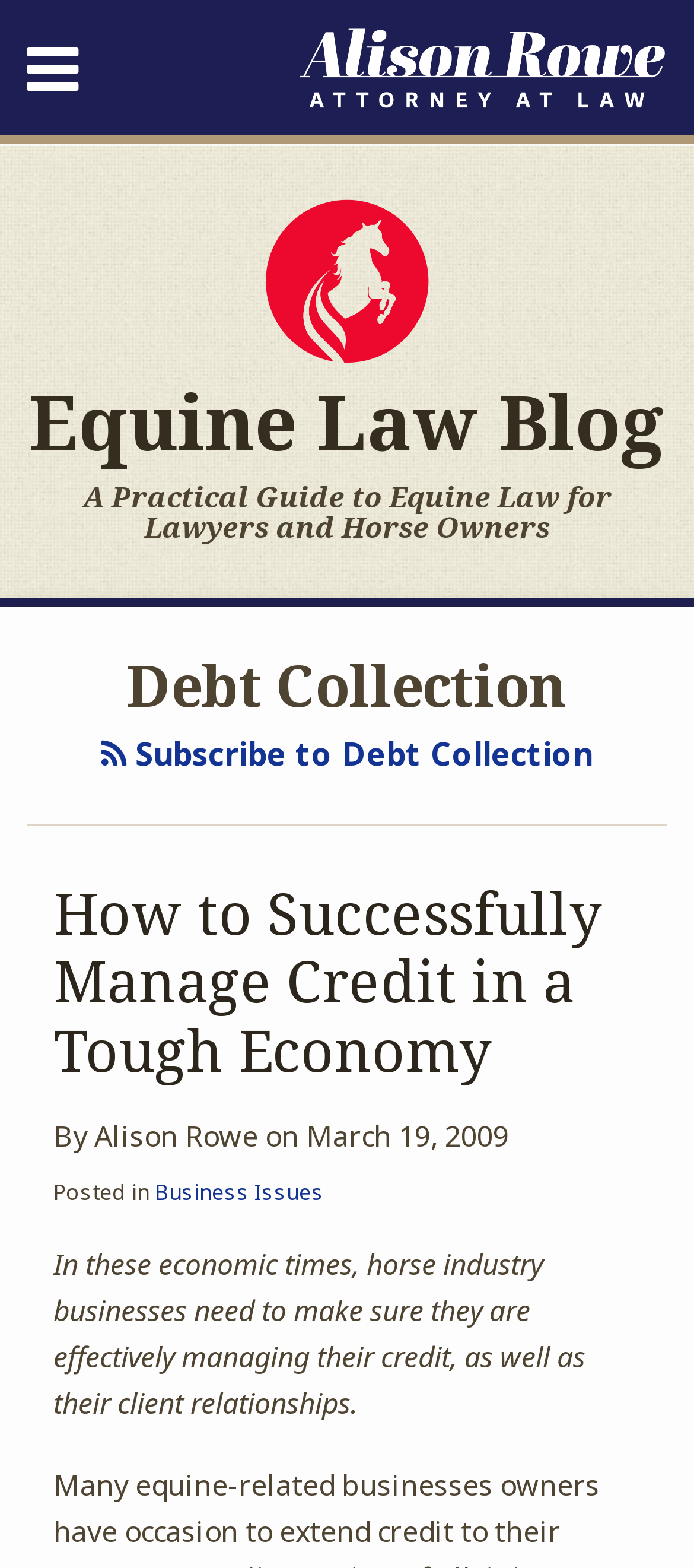What is the name of the law blog?
Please ensure your answer to the question is detailed and covers all necessary aspects.

I found the answer by looking at the heading element with the text 'Equine Law Blog' which is a link and has a bounding box coordinate of [0.038, 0.243, 0.962, 0.296]. This suggests that it is the name of the law blog.